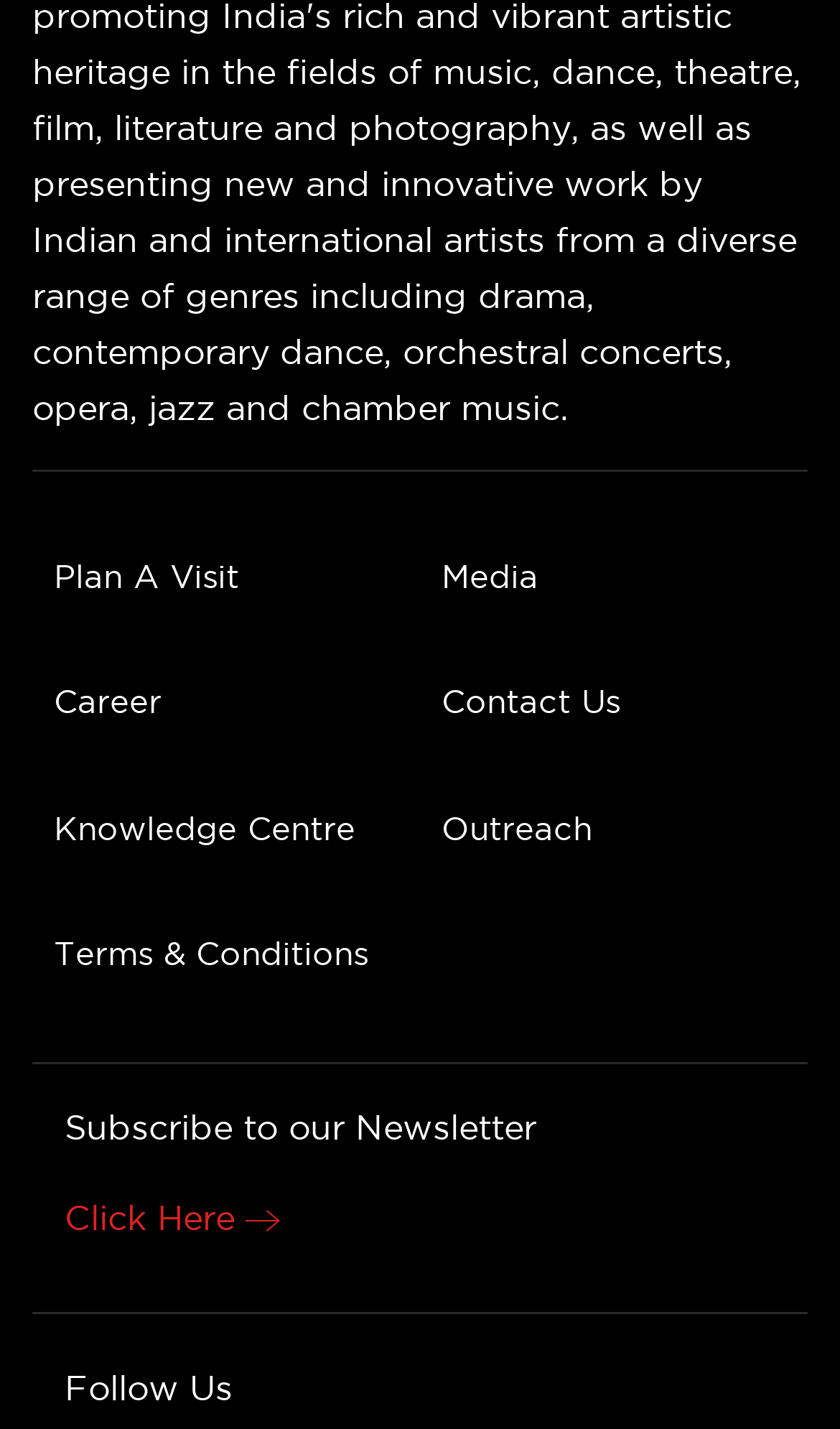Give a one-word or one-phrase response to the question: 
What is the purpose of the 'Click Here' link?

Subscribe to Newsletter